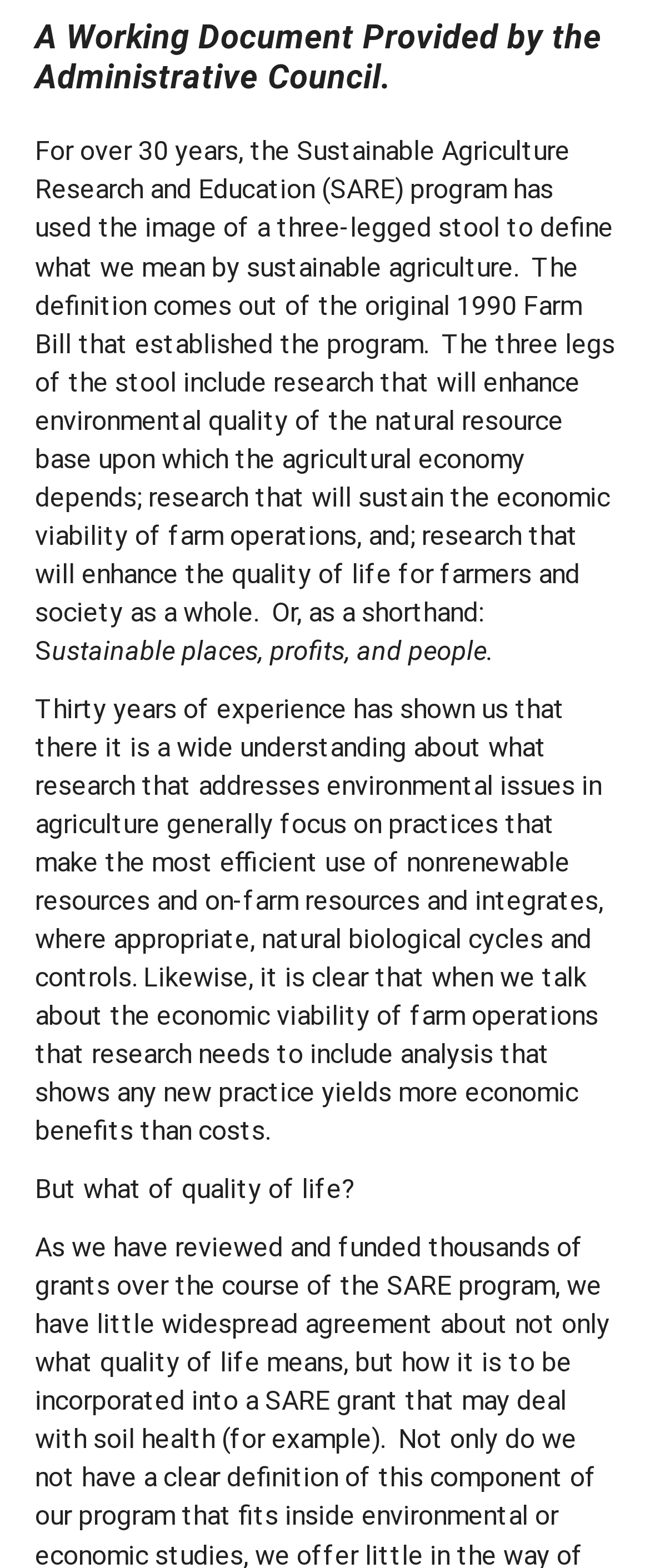Using the description "Common Ground Newsletter & Podcast", locate and provide the bounding box of the UI element.

[0.108, 0.138, 1.0, 0.169]